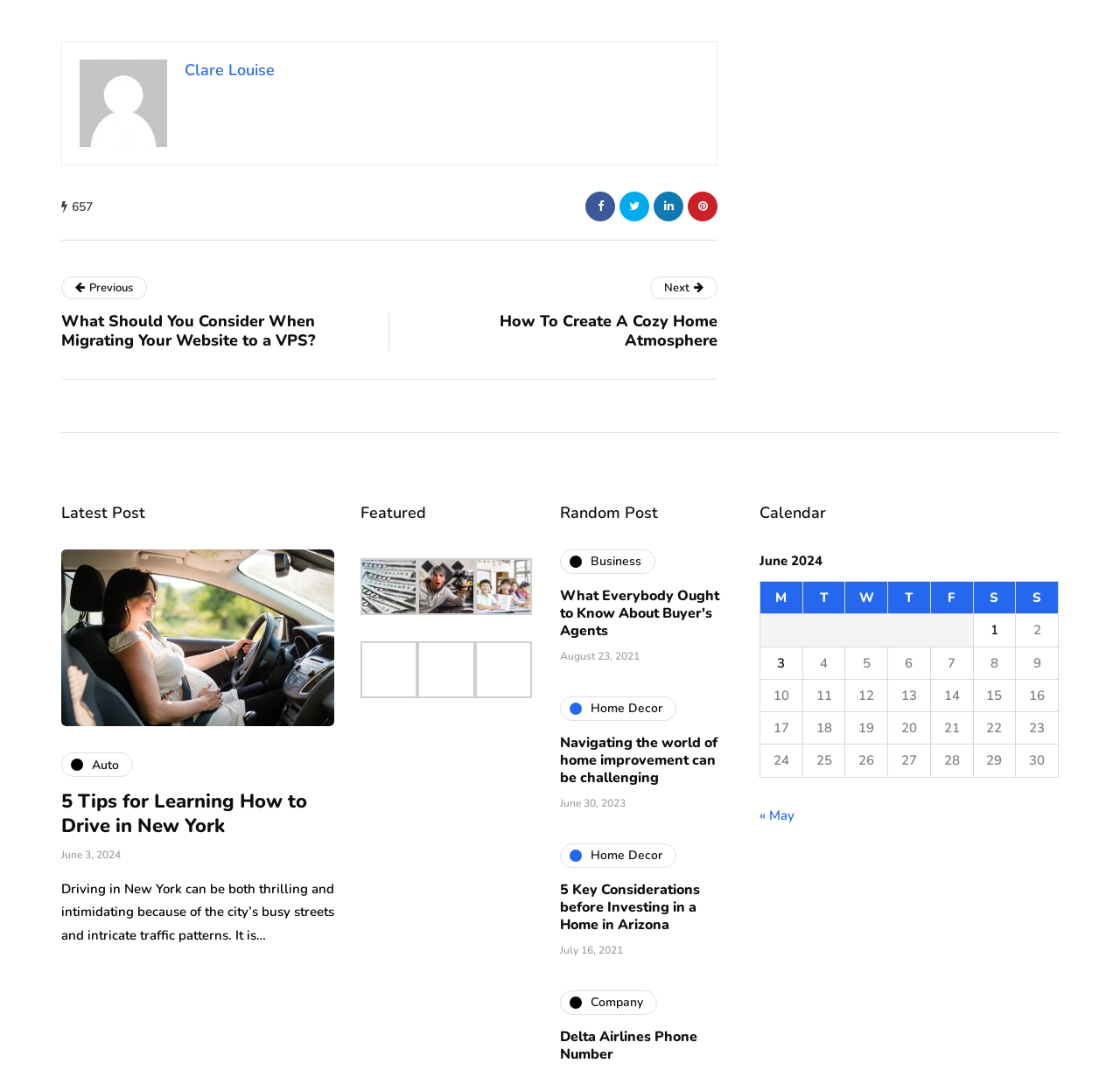Given the description "Auto", determine the bounding box of the corresponding UI element.

[0.542, 0.703, 0.606, 0.726]